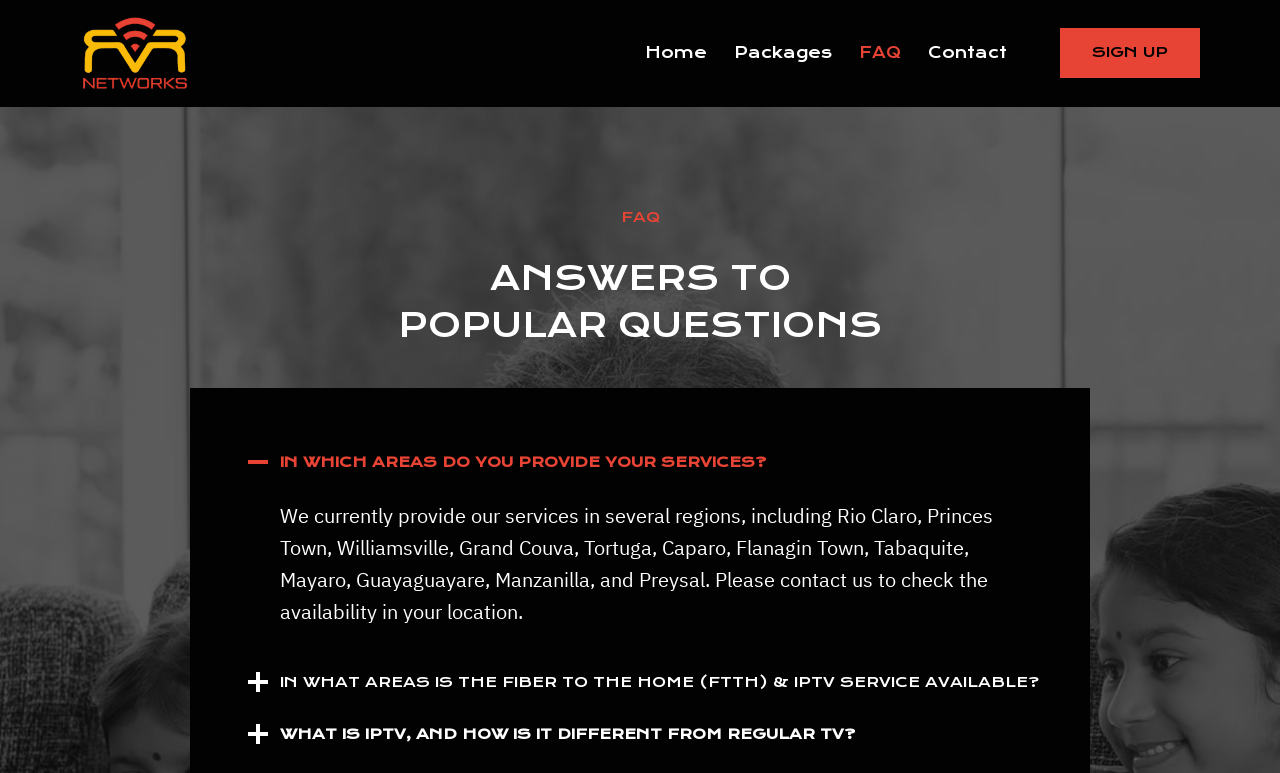Can you give a detailed response to the following question using the information from the image? What type of service is IPTV?

According to the webpage, IPTV is a type of TV service that is different from regular TV, but the exact details of the service are not provided on this webpage.